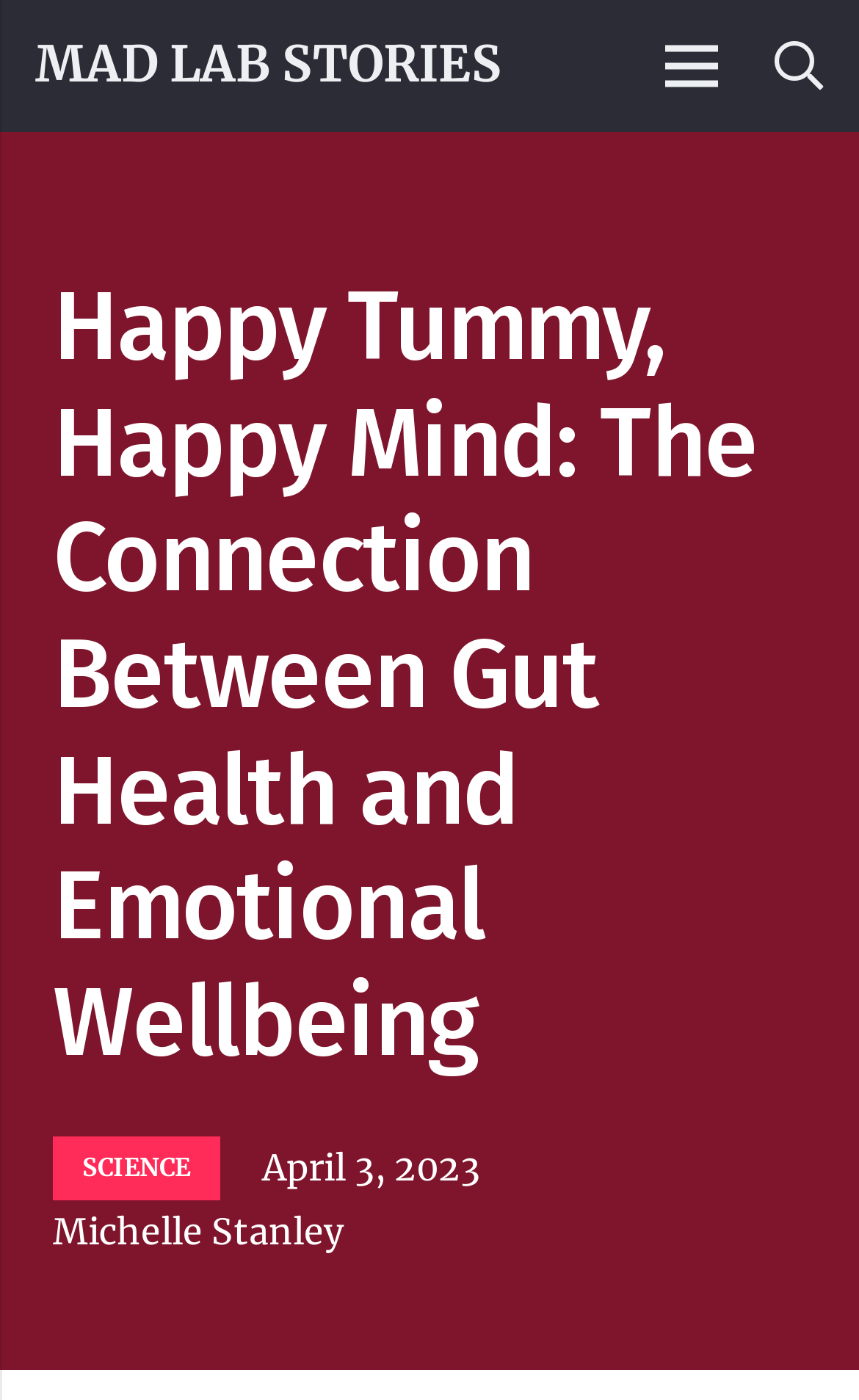Please extract the webpage's main title and generate its text content.

Happy Tummy, Happy Mind: The Connection Between Gut Health and Emotional Wellbeing